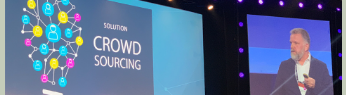Describe the scene depicted in the image with great detail.

In this image, a speaker is presenting at a conference or event, emphasizing the theme of "Crowd Sourcing" displayed prominently on a large screen behind them. The screen features a visually engaging design, incorporating various colorful icons symbolizing people and connections, suggesting a focus on collaboration and community-driven solutions. The speaker, dressed in business attire, holds a microphone and appears to be engaging with the audience, highlighting the importance of crowd sourcing as a solution in a modern context. The overall atmosphere conveys a professional and innovative environment, where ideas and participation are being actively encouraged.